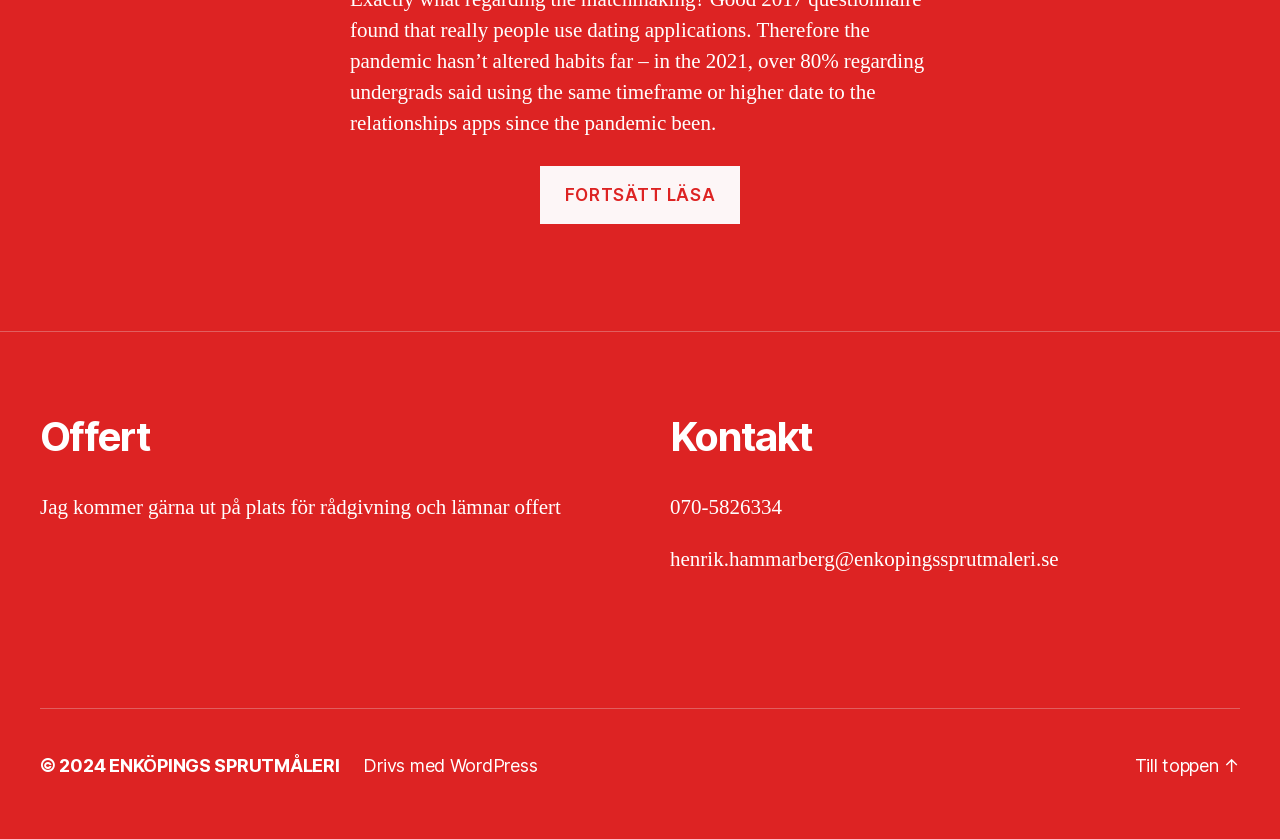Answer briefly with one word or phrase:
What is the contact phone number?

070-5826334